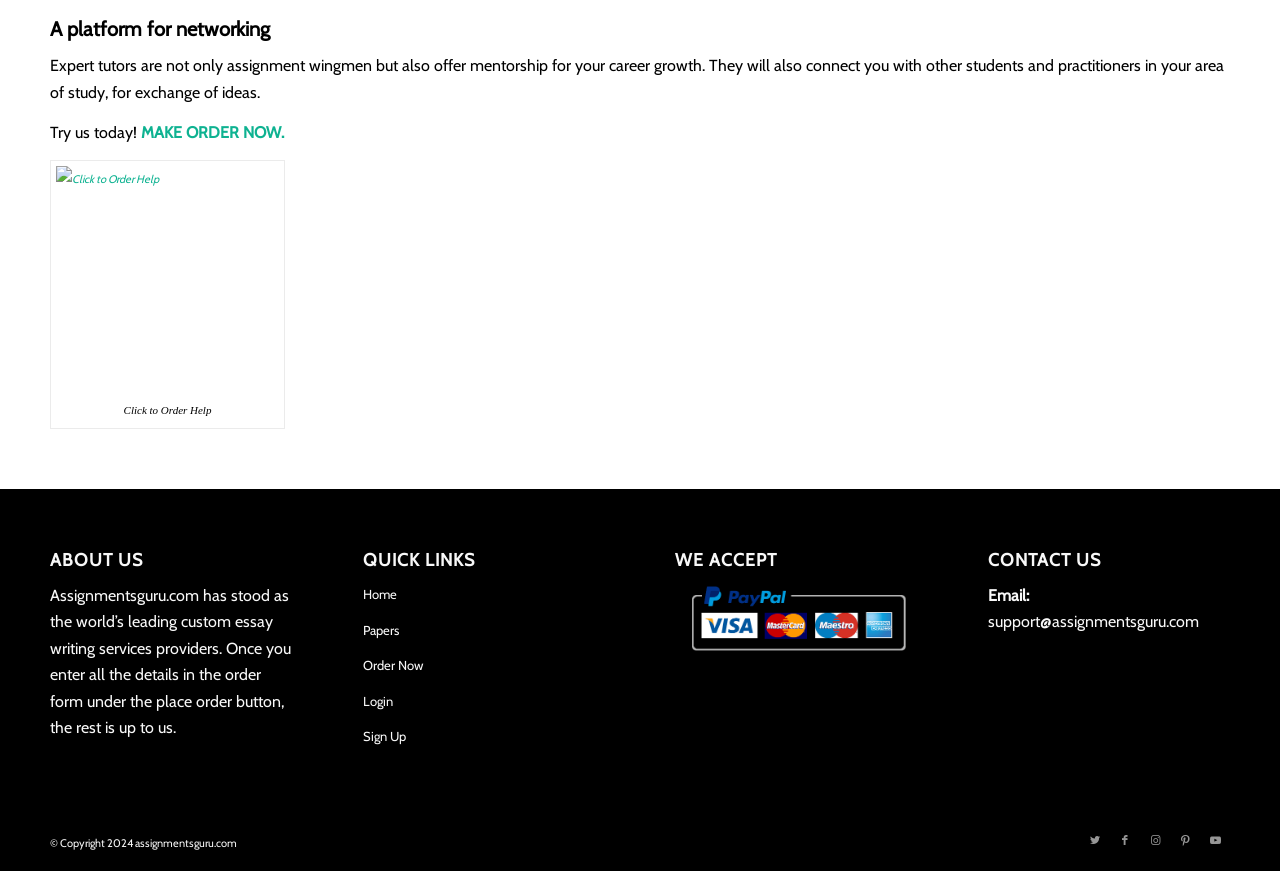Please identify the bounding box coordinates of the element's region that I should click in order to complete the following instruction: "Make an order now". The bounding box coordinates consist of four float numbers between 0 and 1, i.e., [left, top, right, bottom].

[0.11, 0.141, 0.222, 0.163]